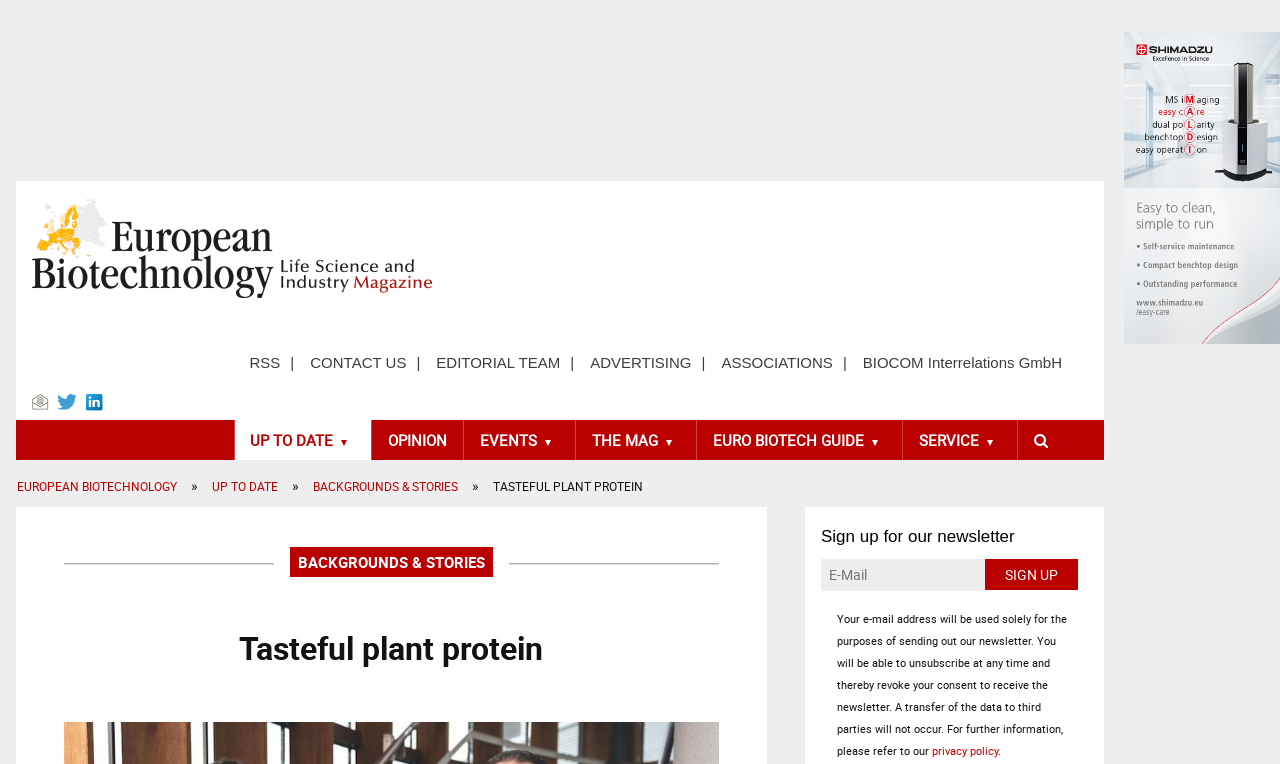Provide your answer in one word or a succinct phrase for the question: 
What is the name of the biotechnology website?

European Biotechnology